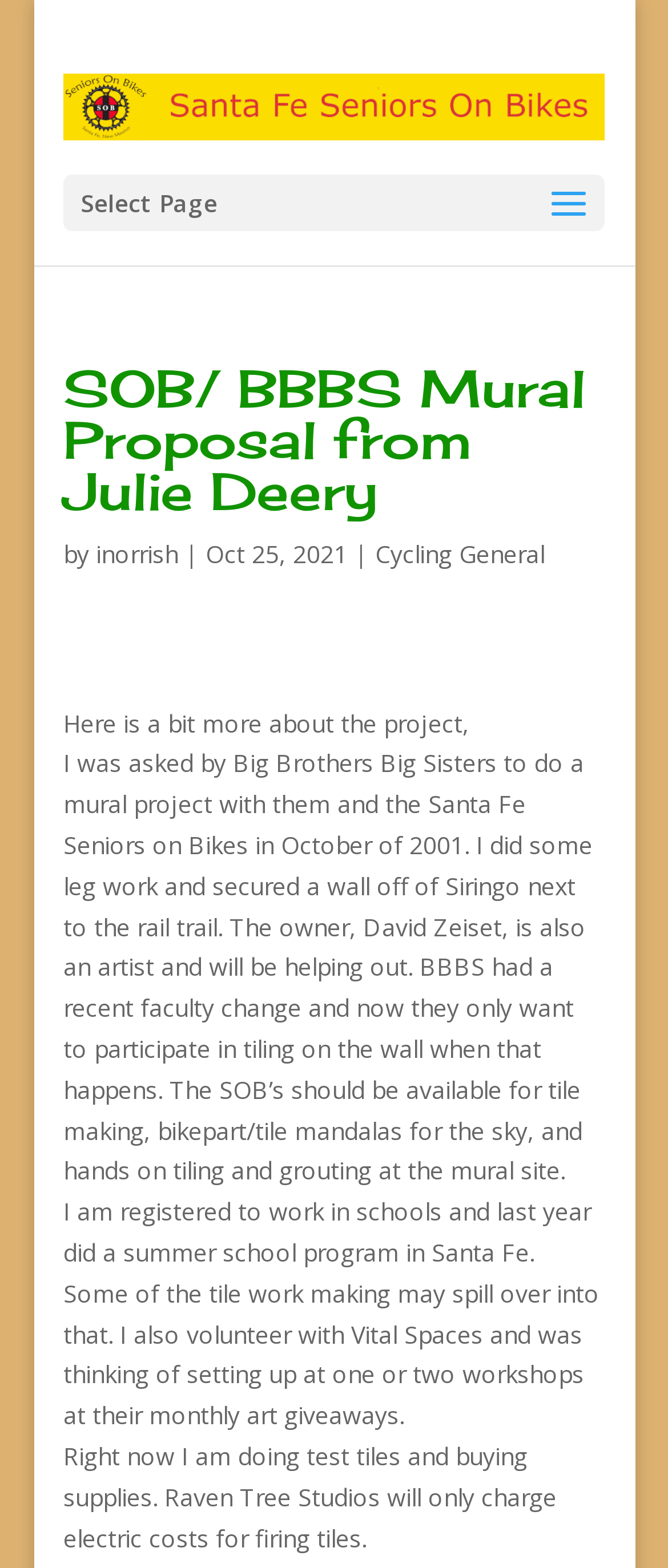Who is the author of the mural proposal?
Using the image as a reference, give an elaborate response to the question.

The author of the mural proposal is Julie Deery, as indicated by the heading 'SOB/ BBBS Mural Proposal from Julie Deery' on the webpage.